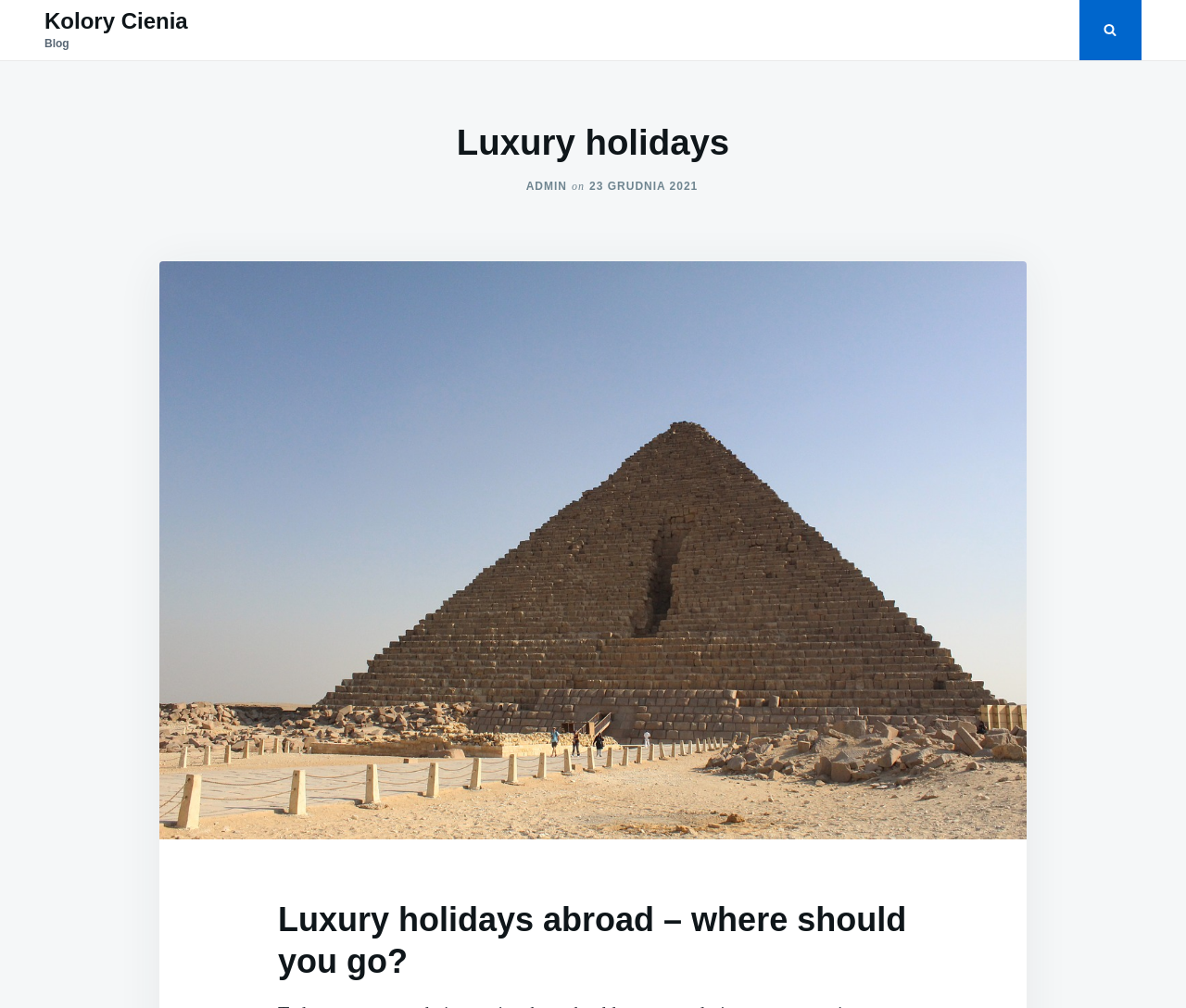What is the name of the blog?
We need a detailed and meticulous answer to the question.

I found the answer by looking at the top navigation menu, where I saw a static text element labeled 'Blog' next to a link element labeled 'Kolory Cienia', indicating that 'Kolory Cienia' is the name of the blog.